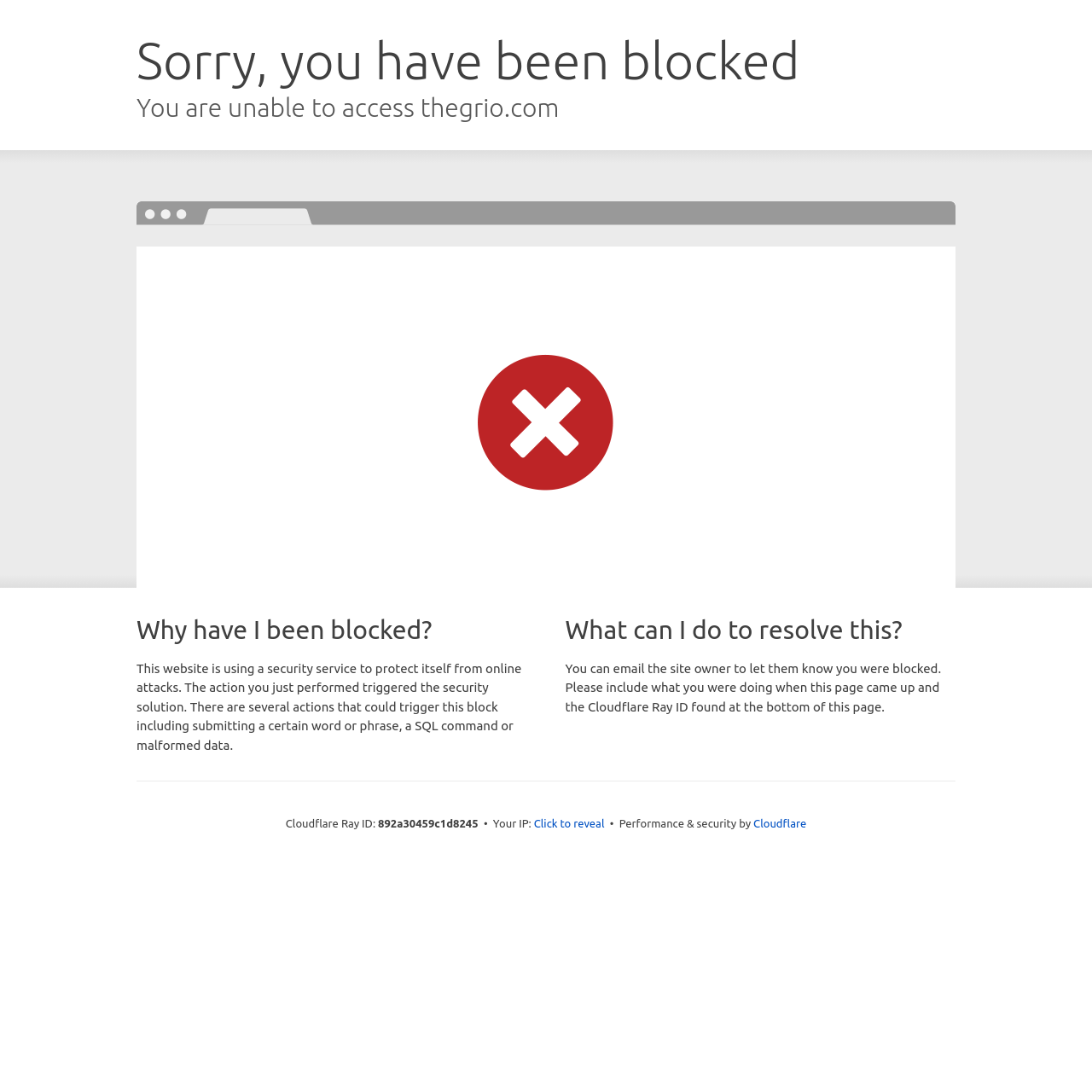What can be done to resolve this block?
Offer a detailed and full explanation in response to the question.

According to the webpage, one can email the site owner to let them know they were blocked, and provide information about what they were doing when this page came up, along with the Cloudflare Ray ID.